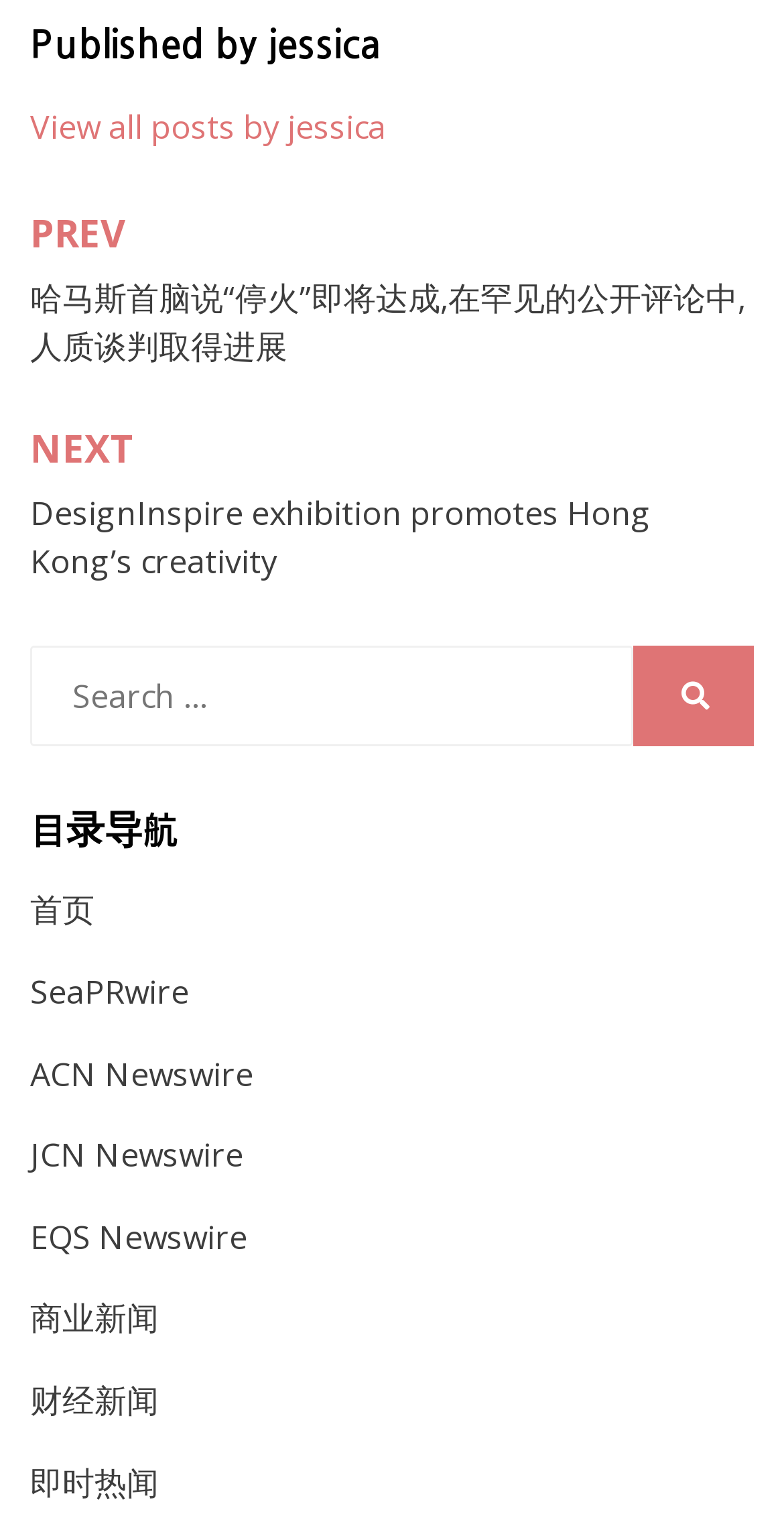From the webpage screenshot, predict the bounding box of the UI element that matches this description: "View all posts by jessica".

[0.038, 0.068, 0.492, 0.097]